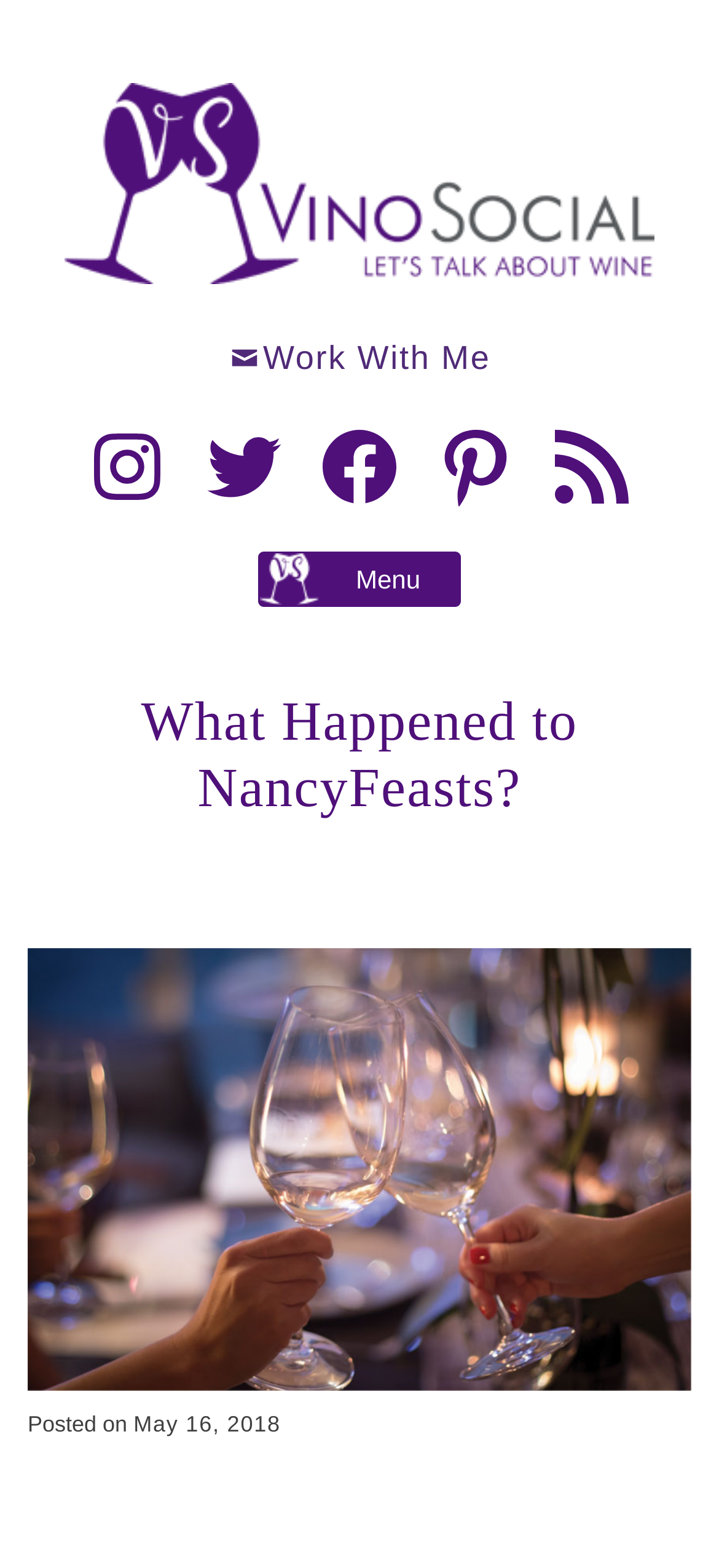Describe all visible elements and their arrangement on the webpage.

The webpage is about the author's transition from "NancyFeasts" to VinoSocial. At the top left, there is a link to "Vino Social" accompanied by an image with the same name. Below this, there are several social media links, including Instagram, Twitter, Facebook, Pinterest, and RSS Feed, aligned horizontally across the page.

To the right of these social media links, there is a button labeled "Menu" that controls the primary menu. Below this, the main content of the page begins with a heading that reads "What Happened to NancyFeasts?" This heading is accompanied by an image of wine glasses clinking.

Below the heading, there is a section with the text "Posted on" followed by a link to the date "May 16, 2018". This section also contains a time element, but its value is not specified. The rest of the page likely contains the author's story about their transition, but the exact content is not specified in the provided accessibility tree.